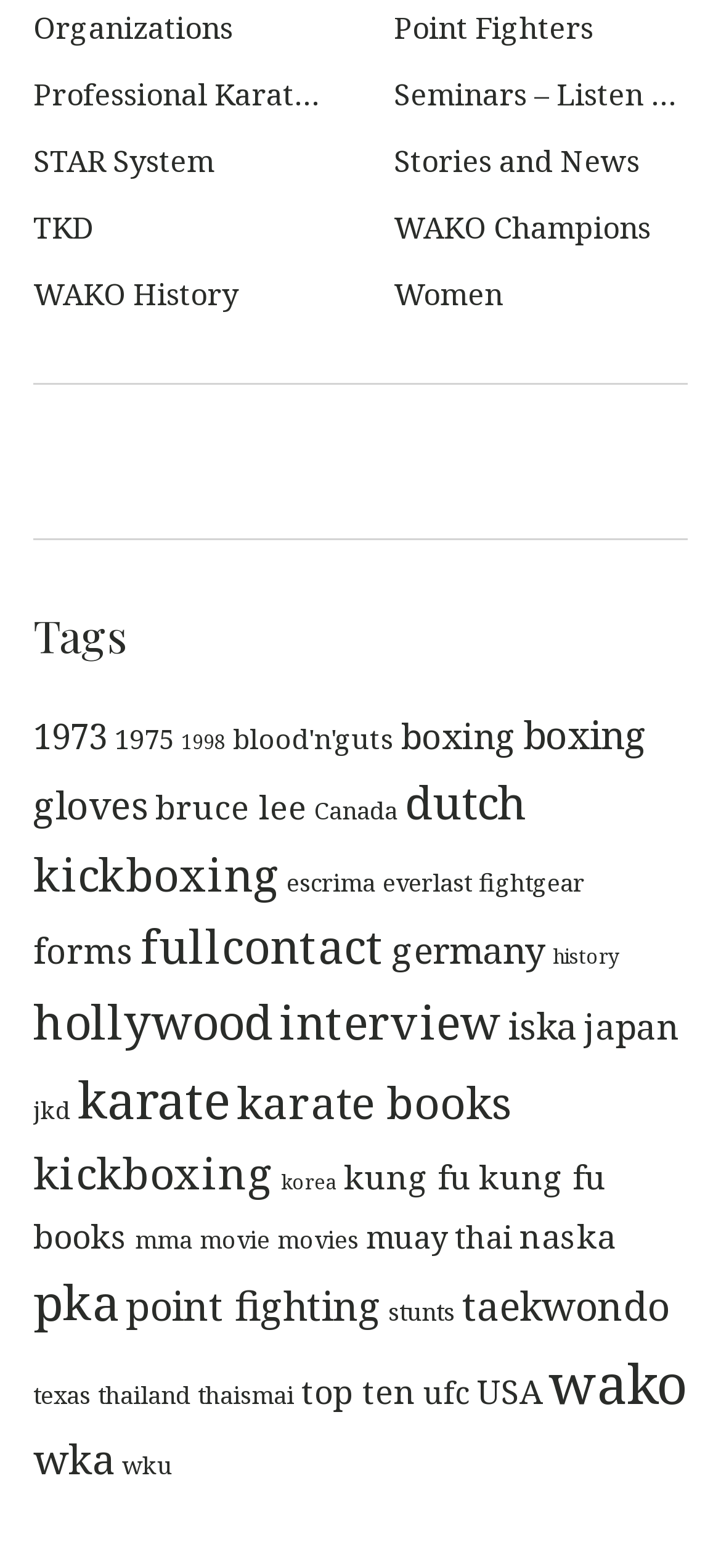Please reply with a single word or brief phrase to the question: 
How many links are under the 'Tags' heading?

43